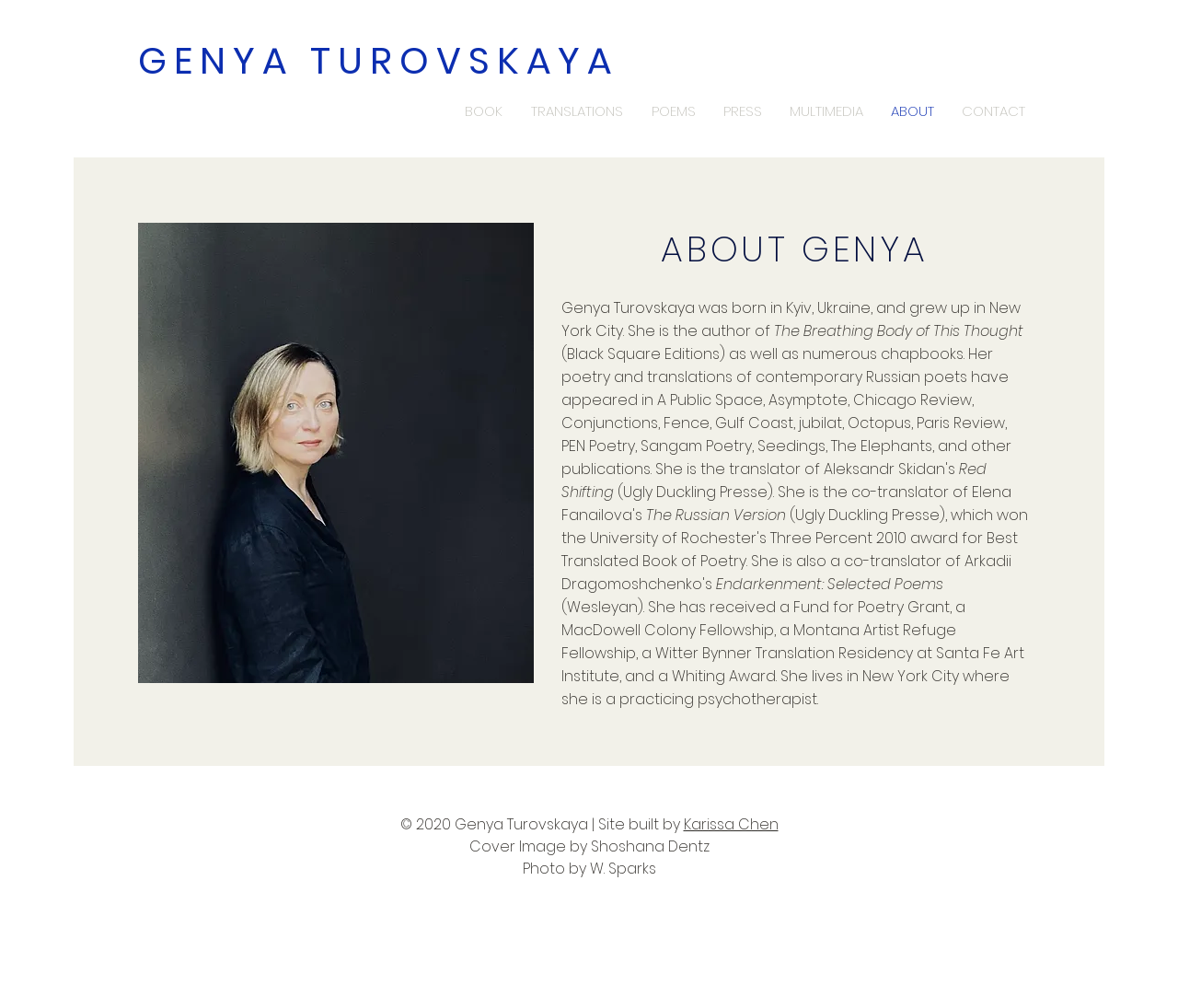Please specify the coordinates of the bounding box for the element that should be clicked to carry out this instruction: "View the 'ABOUT GENYA' heading". The coordinates must be four float numbers between 0 and 1, formatted as [left, top, right, bottom].

[0.519, 0.221, 0.83, 0.273]